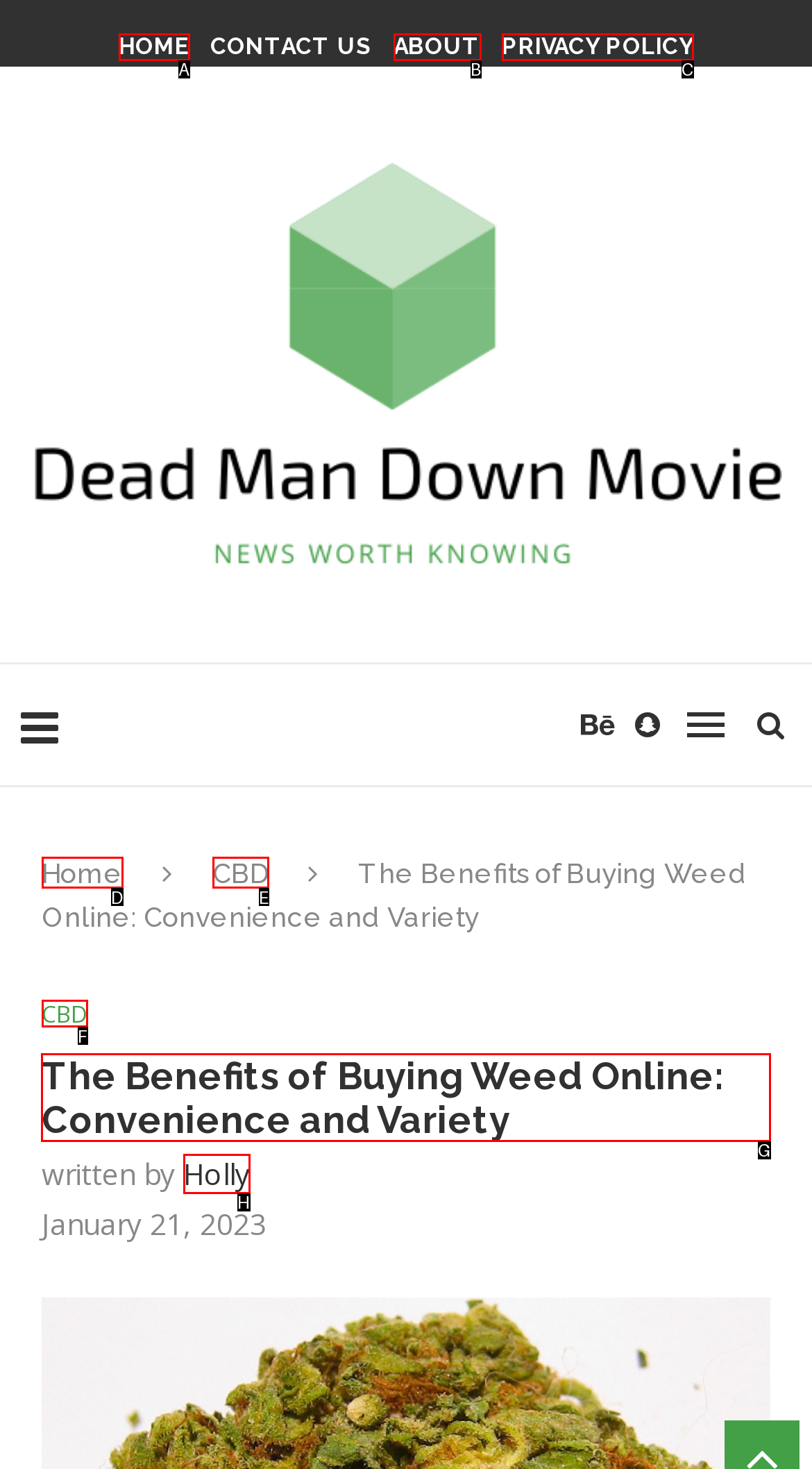Identify the letter of the option that should be selected to accomplish the following task: read about the benefits of buying weed online. Provide the letter directly.

G